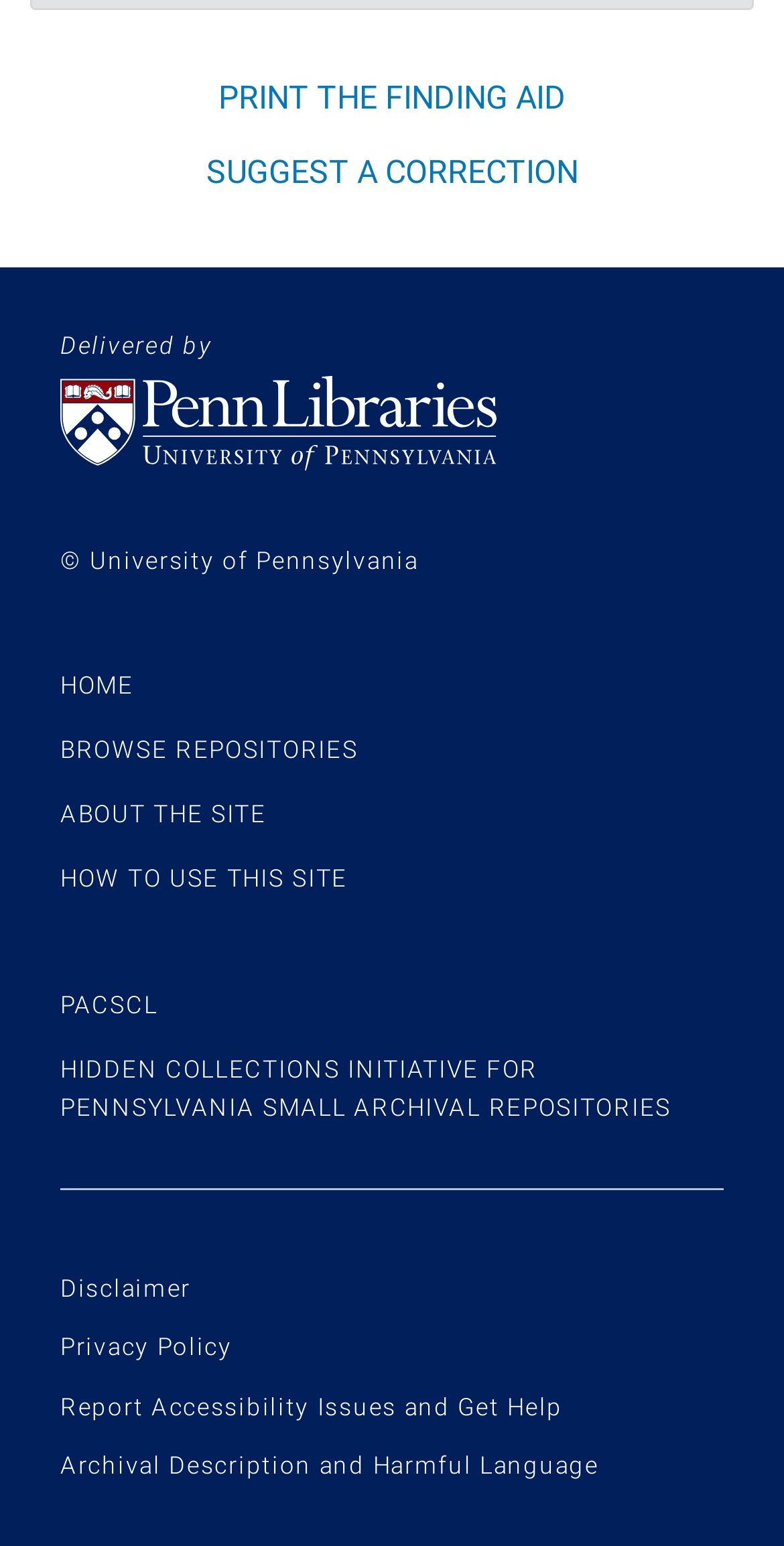How many links are available in the footer section?
Could you answer the question with a detailed and thorough explanation?

The footer section is located at the bottom of the page and contains several links. By counting the links, I found that there are 11 links in total, including 'HOME', 'BROWSE REPOSITORIES', 'ABOUT THE SITE', and others.